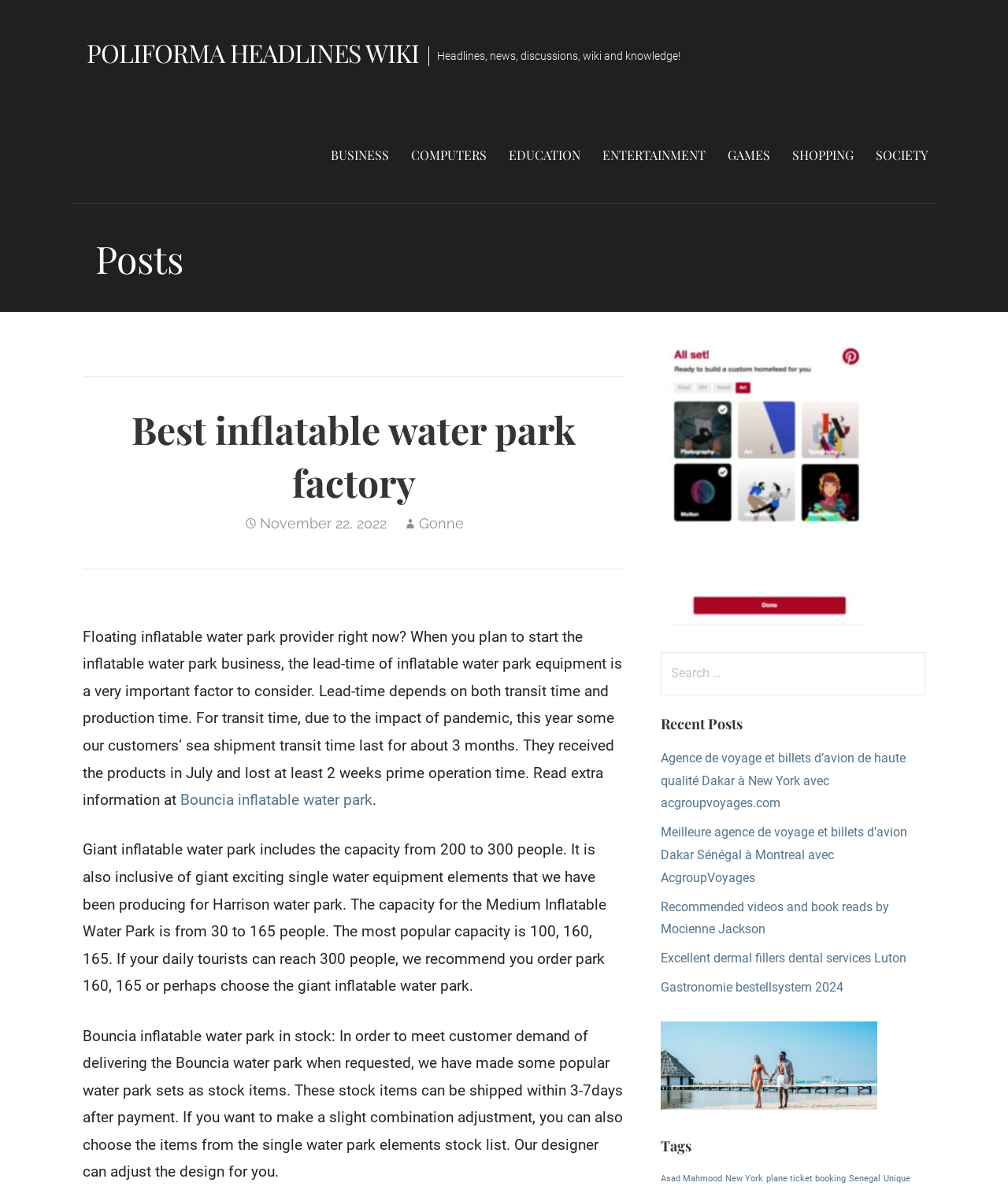Please identify the bounding box coordinates of the region to click in order to complete the task: "Visit the 'Bouncia inflatable water park' website". The coordinates must be four float numbers between 0 and 1, specified as [left, top, right, bottom].

[0.179, 0.665, 0.37, 0.68]